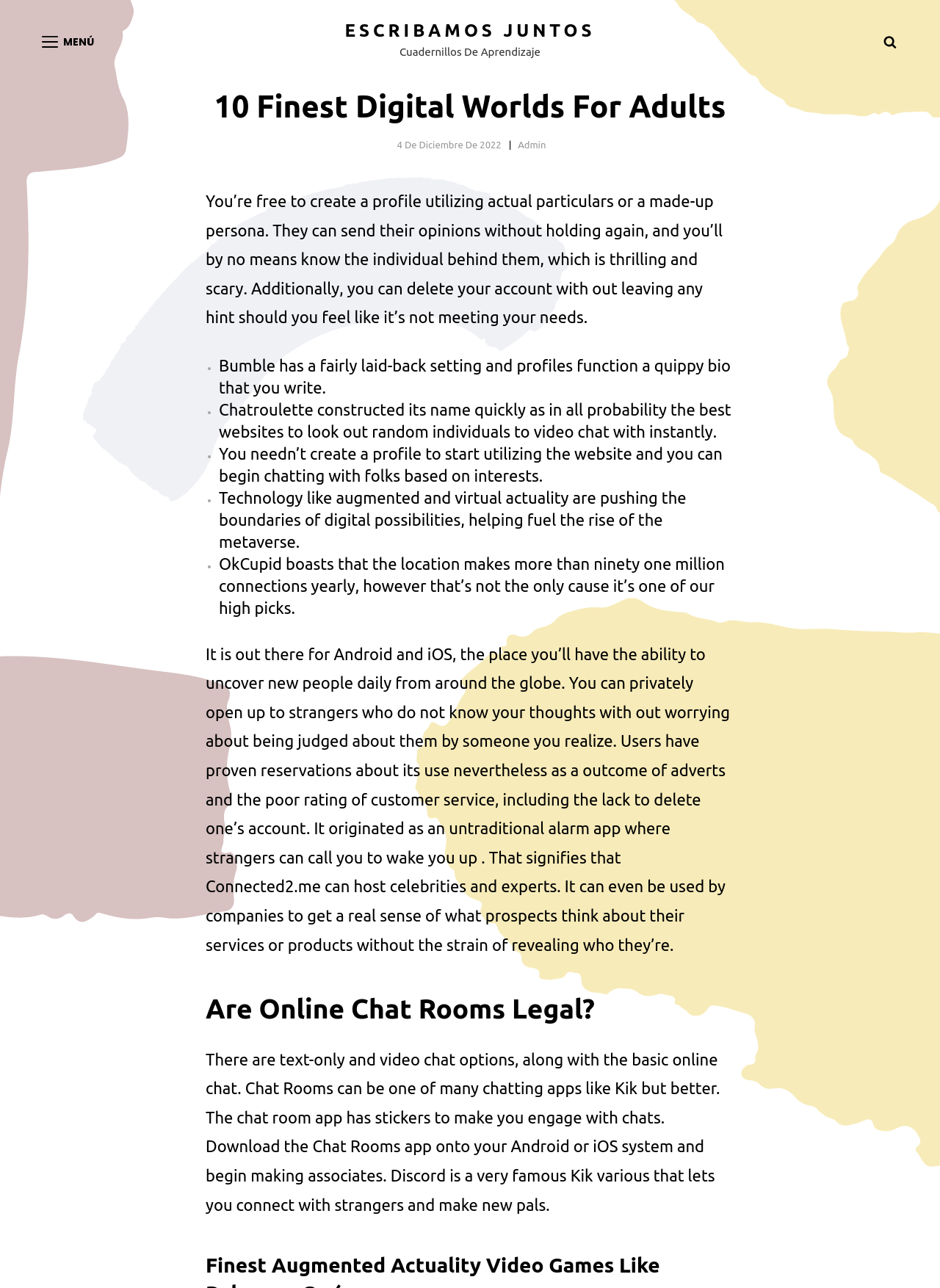Are there video chat options available?
Answer the question with detailed information derived from the image.

The question asks if there are video chat options available. By looking at the static text 'There are text-only and video chat options, along with the basic online chat.', we can infer that video chat options are available.